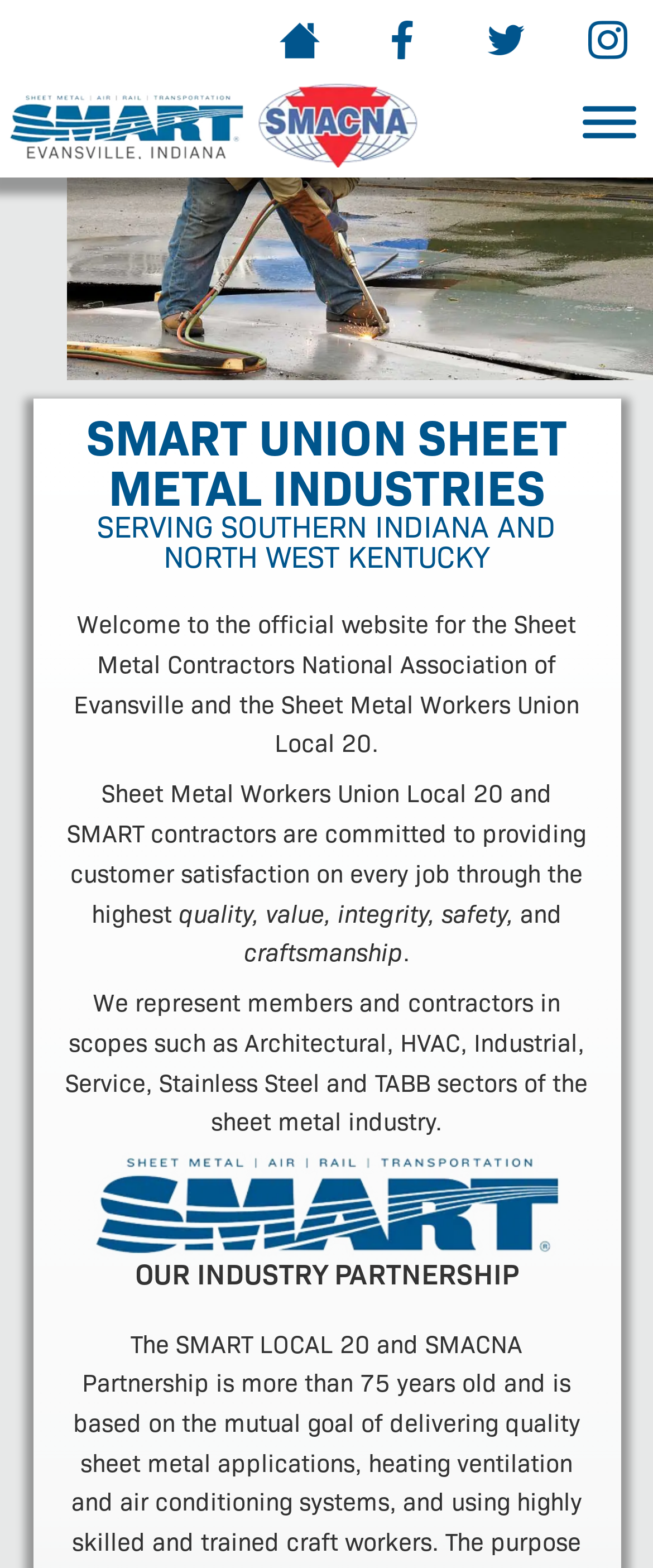Give a comprehensive overview of the webpage, including key elements.

The webpage is about SMART Local 20 and SMACNA Partnership, which has a history of over 75 years, focusing on delivering quality sheet metal applications and HVAC systems. 

At the top of the page, there are three "Skip to" links, allowing users to navigate to primary navigation, main content, or footer. 

Below these links, there are four social media icons, each with a corresponding link, aligned horizontally across the top of the page. These icons are for SMART 20 Evansville's home page, Facebook, Twitter, and Instagram.

The main navigation menu is located below the social media icons, with three links: SMART Evansville - Southern Indiana, SMACNA Evansville, and a toggle menu button on the right side.

The main content area features a slideshow with a single visible slide, containing an image of a cutting torch. Above the slideshow, there are two headings: "SMART UNION SHEET METAL INDUSTRIES" and "SERVING SOUTHERN INDIANA AND NORTH WEST KENTUCKY".

Below the slideshow, there are three paragraphs of text. The first paragraph welcomes users to the official website of the Sheet Metal Contractors National Association of Evansville and the Sheet Metal Workers Union Local 20. The second paragraph describes the commitment of Sheet Metal Workers Union Local 20 and SMART contractors to customer satisfaction. The third paragraph lists the values of quality, value, integrity, safety, craftsmanship, and explains the scopes of the sheet metal industry that they represent.

At the bottom of the page, there is an image related to SMART Union Sheet Metal Industries, and a heading "OUR INDUSTRY PARTNERSHIP".